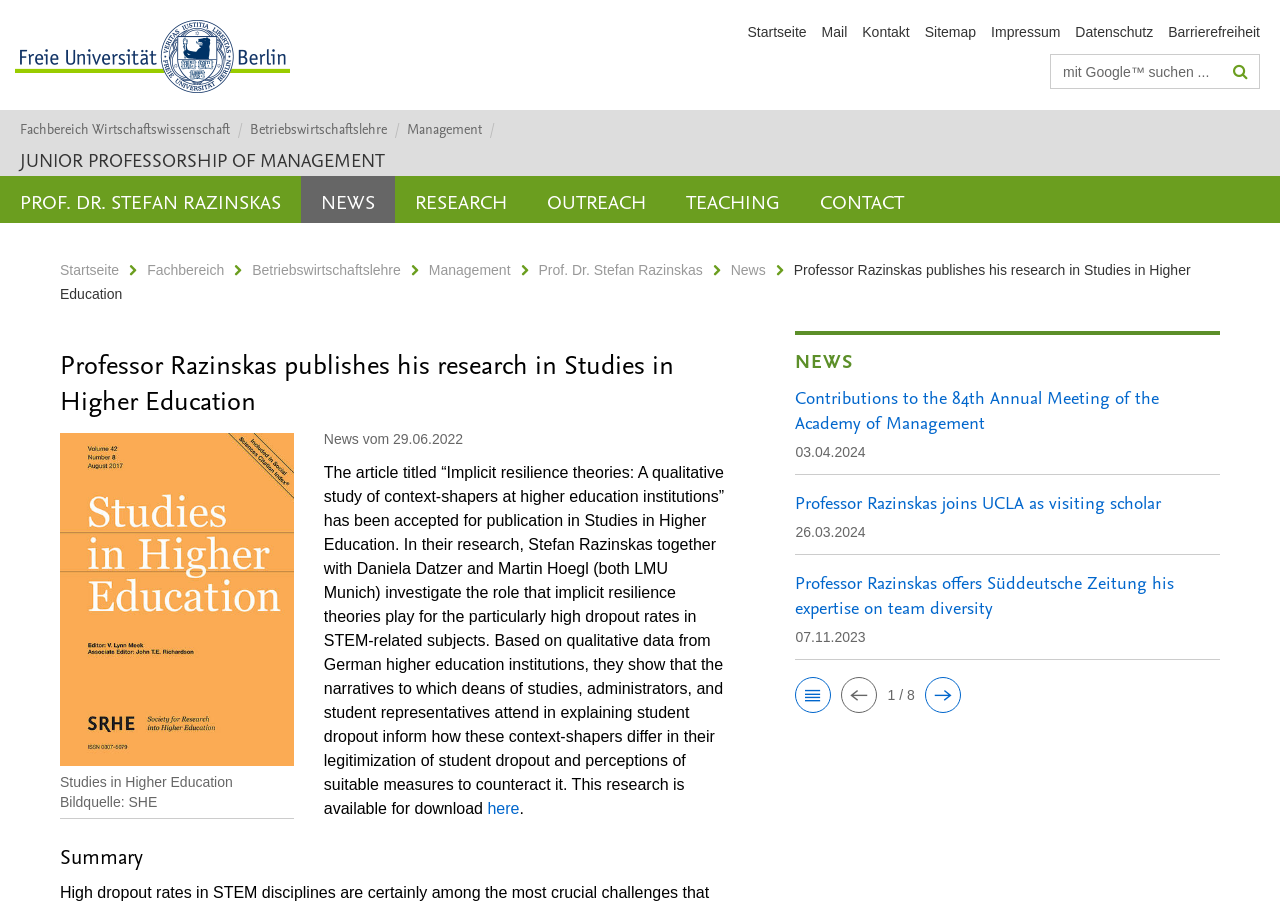Give the bounding box coordinates for this UI element: "Fachbereich Wirtschaftswissenschaft/". The coordinates should be four float numbers between 0 and 1, arranged as [left, top, right, bottom].

[0.016, 0.135, 0.195, 0.15]